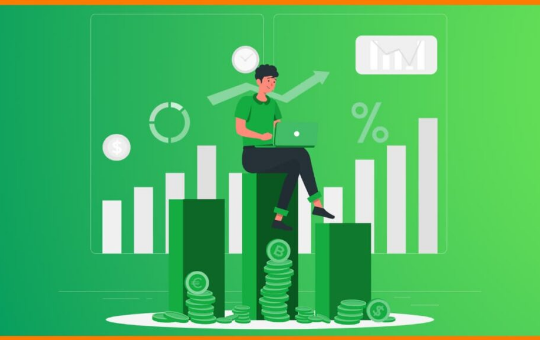What do the stacks of coins surrounding the individual represent?
Answer the question with as much detail as possible.

The stacks of coins surrounding the individual reinforce the idea of accumulating wealth through online opportunities, emphasizing the potential for financial gain through digital means.